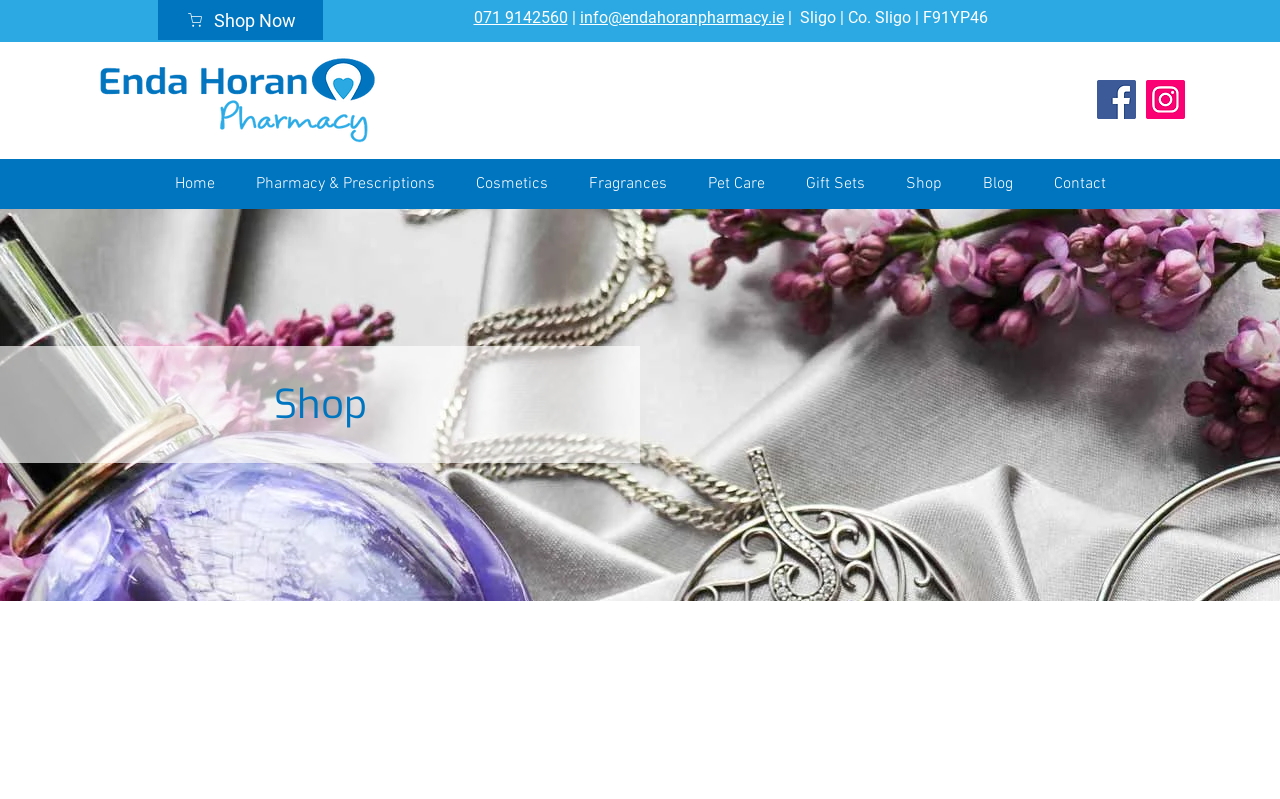Provide a single word or phrase answer to the question: 
How many categories are listed in the navigation menu?

8